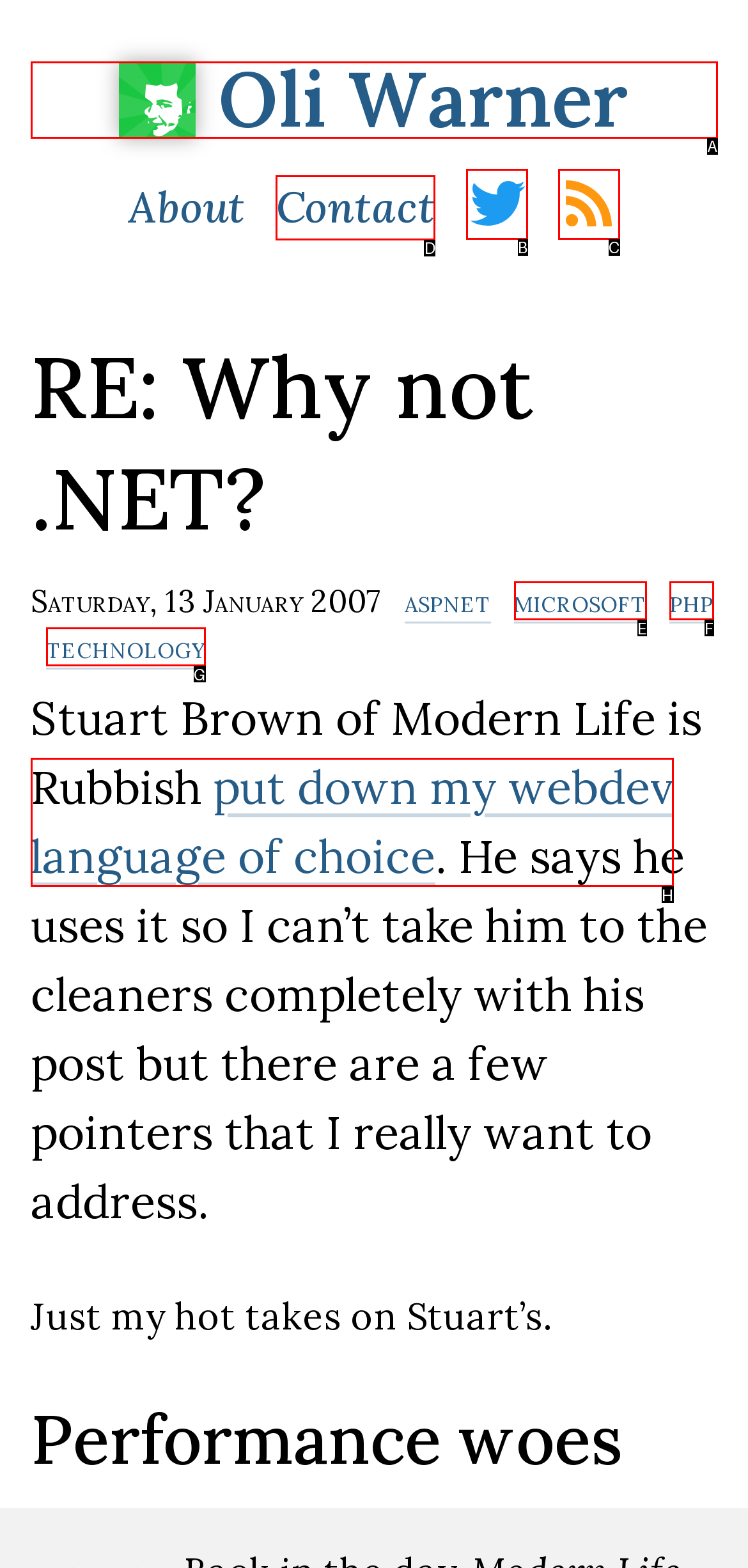Tell me which one HTML element I should click to complete the following task: contact Oli Answer with the option's letter from the given choices directly.

D